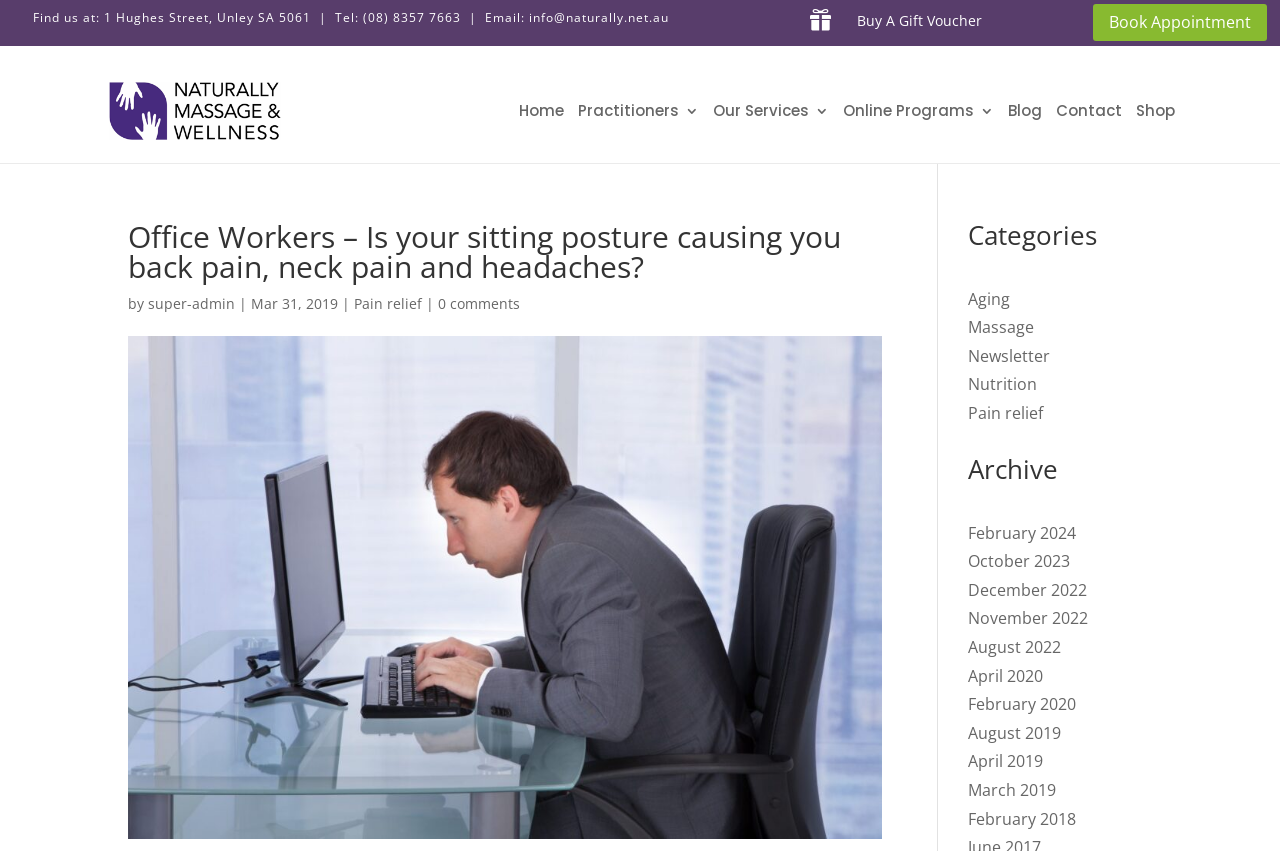Determine the main text heading of the webpage and provide its content.

Office Workers – Is your sitting posture causing you back pain, neck pain and headaches?